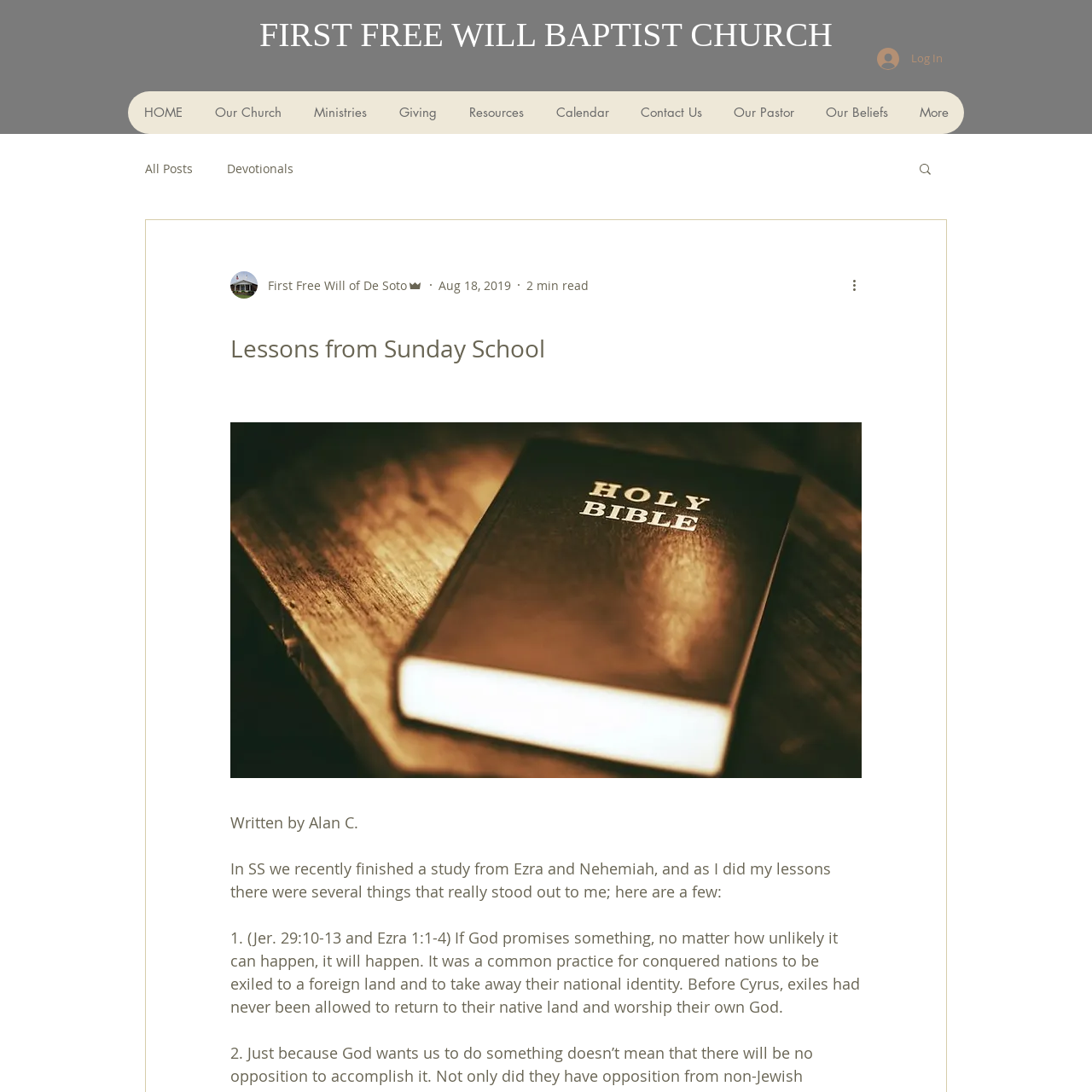Can you identify the bounding box coordinates of the clickable region needed to carry out this instruction: 'Search for something'? The coordinates should be four float numbers within the range of 0 to 1, stated as [left, top, right, bottom].

None